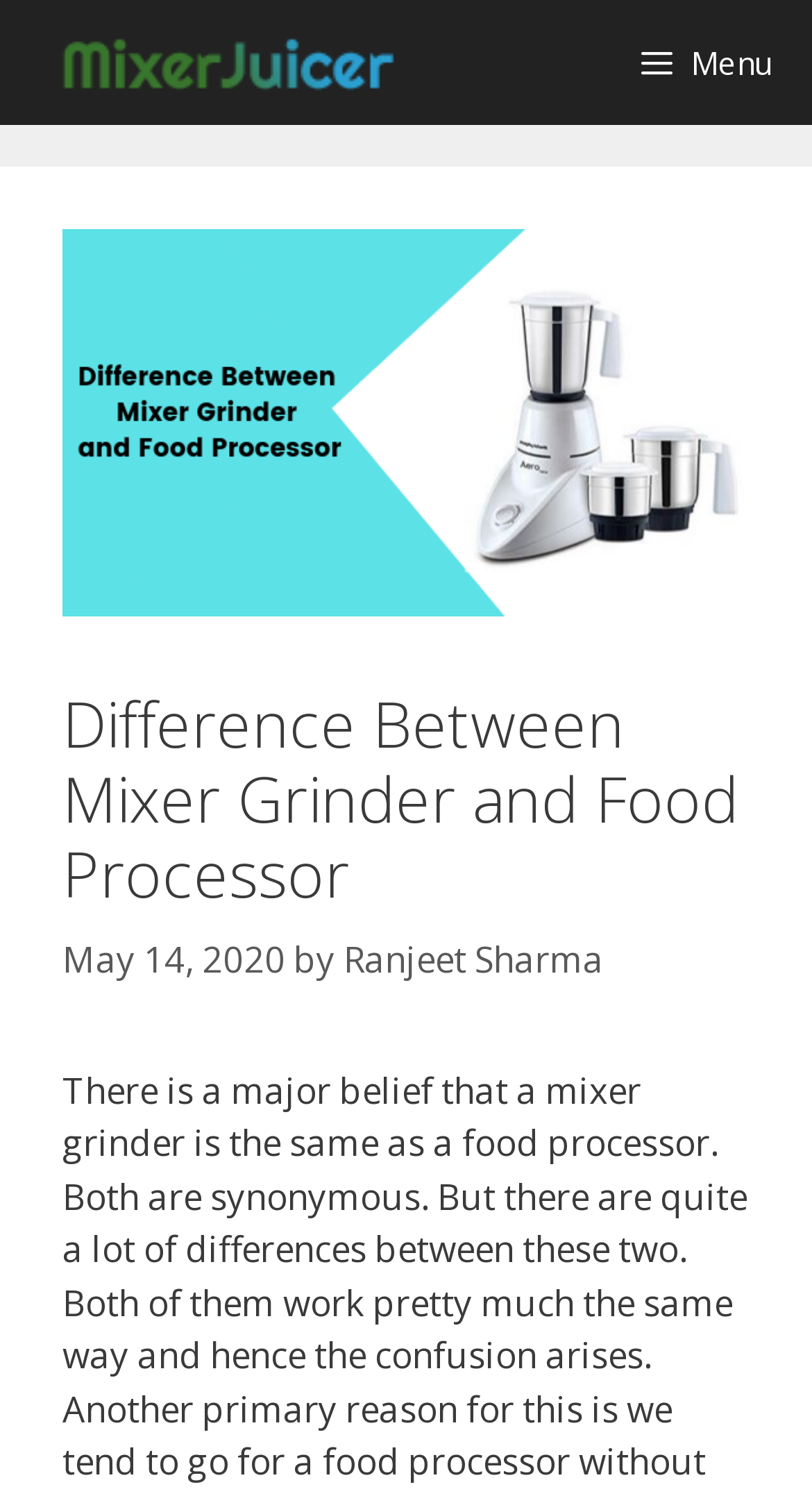Provide a single word or phrase answer to the question: 
How many sections are there in the main header?

4